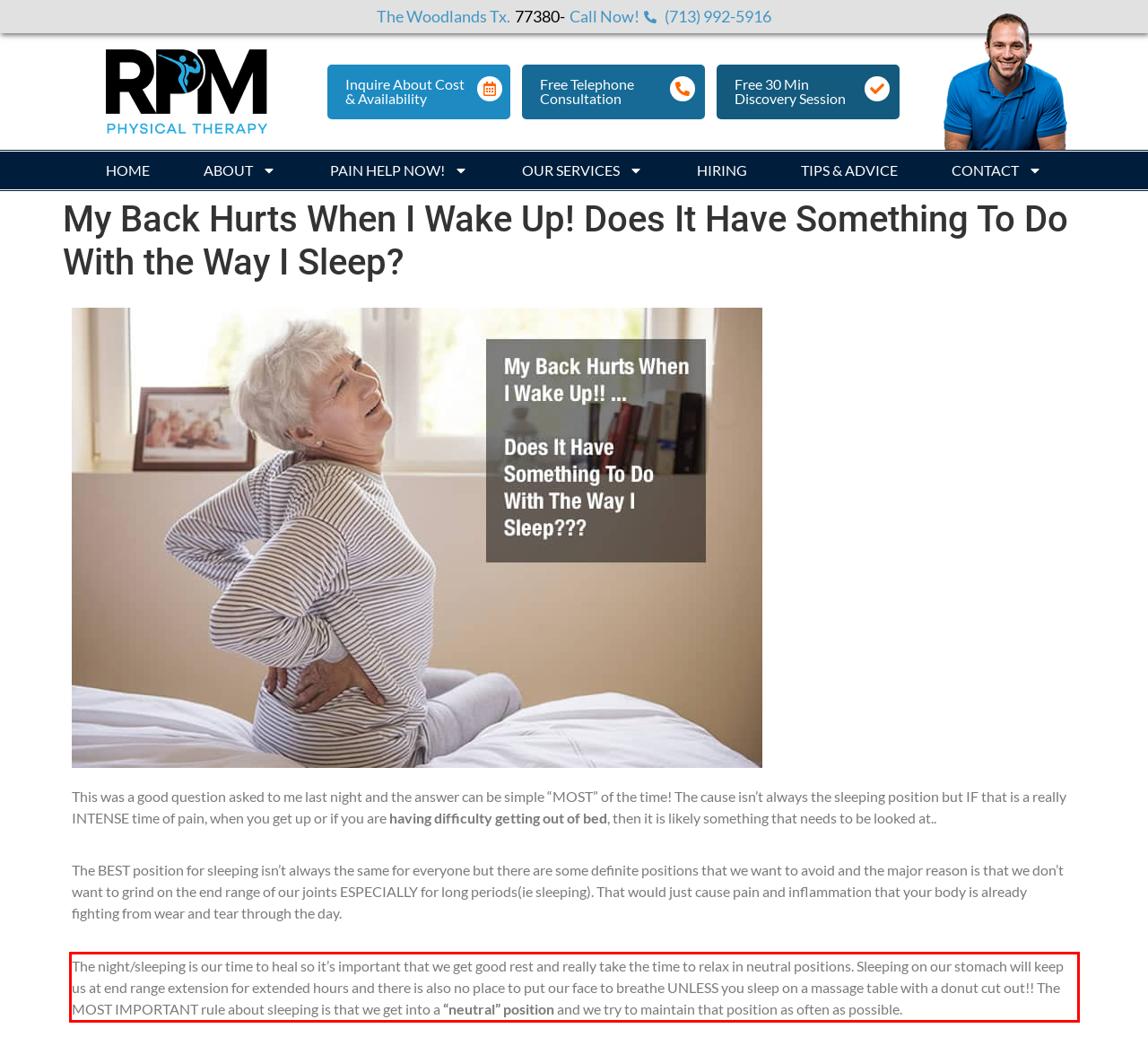Your task is to recognize and extract the text content from the UI element enclosed in the red bounding box on the webpage screenshot.

The night/sleeping is our time to heal so it’s important that we get good rest and really take the time to relax in neutral positions. Sleeping on our stomach will keep us at end range extension for extended hours and there is also no place to put our face to breathe UNLESS you sleep on a massage table with a donut cut out!! The MOST IMPORTANT rule about sleeping is that we get into a “neutral” position and we try to maintain that position as often as possible.